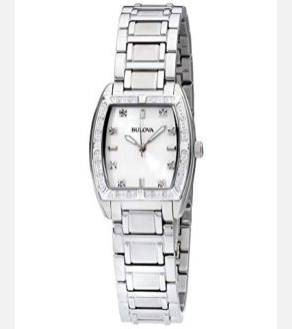Please answer the following question using a single word or phrase: 
What type of accents are on the dial?

Diamond